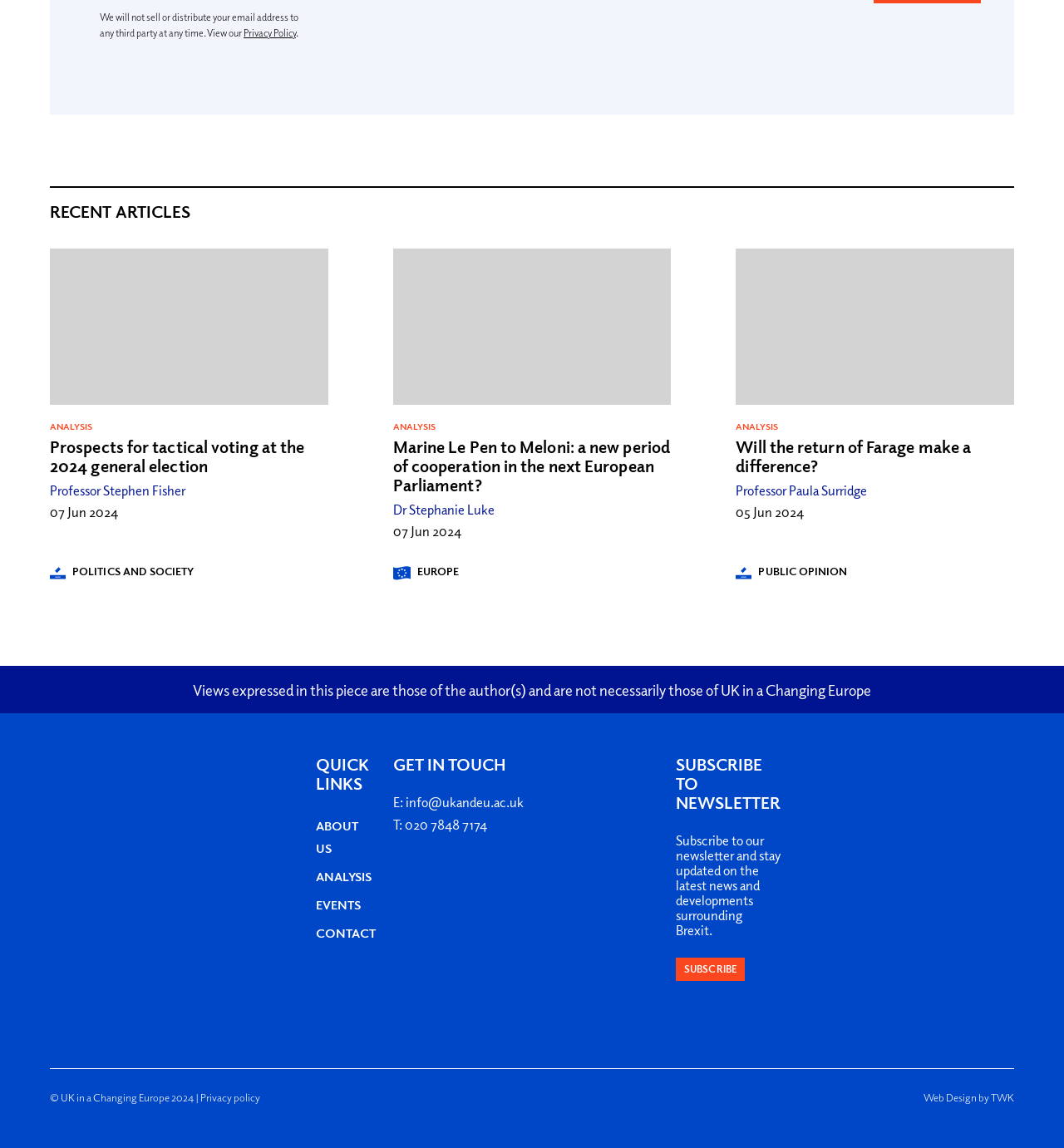Bounding box coordinates should be in the format (top-left x, top-left y, bottom-right x, bottom-right y) and all values should be floating point numbers between 0 and 1. Determine the bounding box coordinate for the UI element described as: Who regulates your company?

None